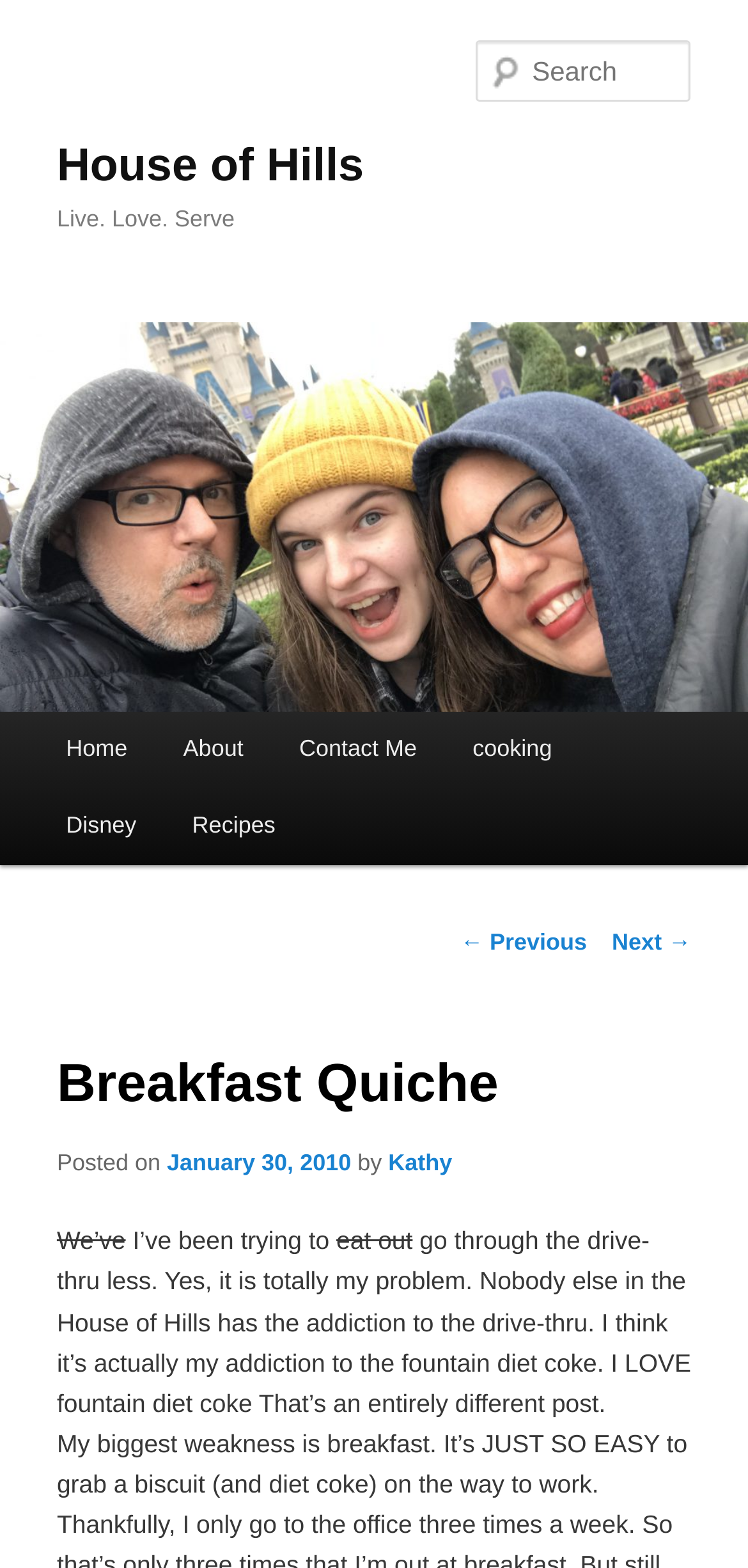Identify the bounding box coordinates of the region that should be clicked to execute the following instruction: "view previous post".

[0.615, 0.592, 0.785, 0.61]